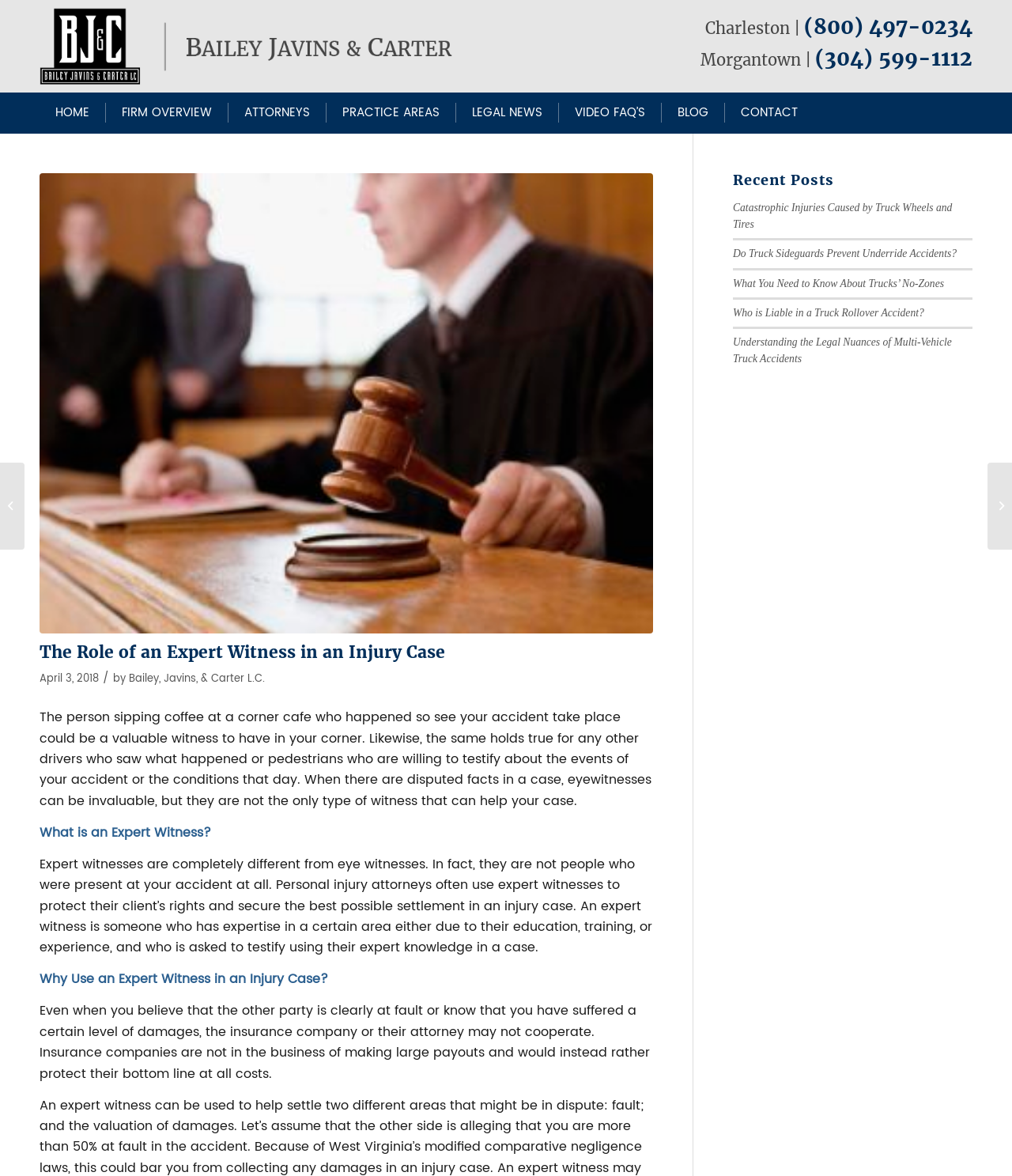Find and indicate the bounding box coordinates of the region you should select to follow the given instruction: "Click the 'HOME' menu item".

[0.039, 0.079, 0.104, 0.113]